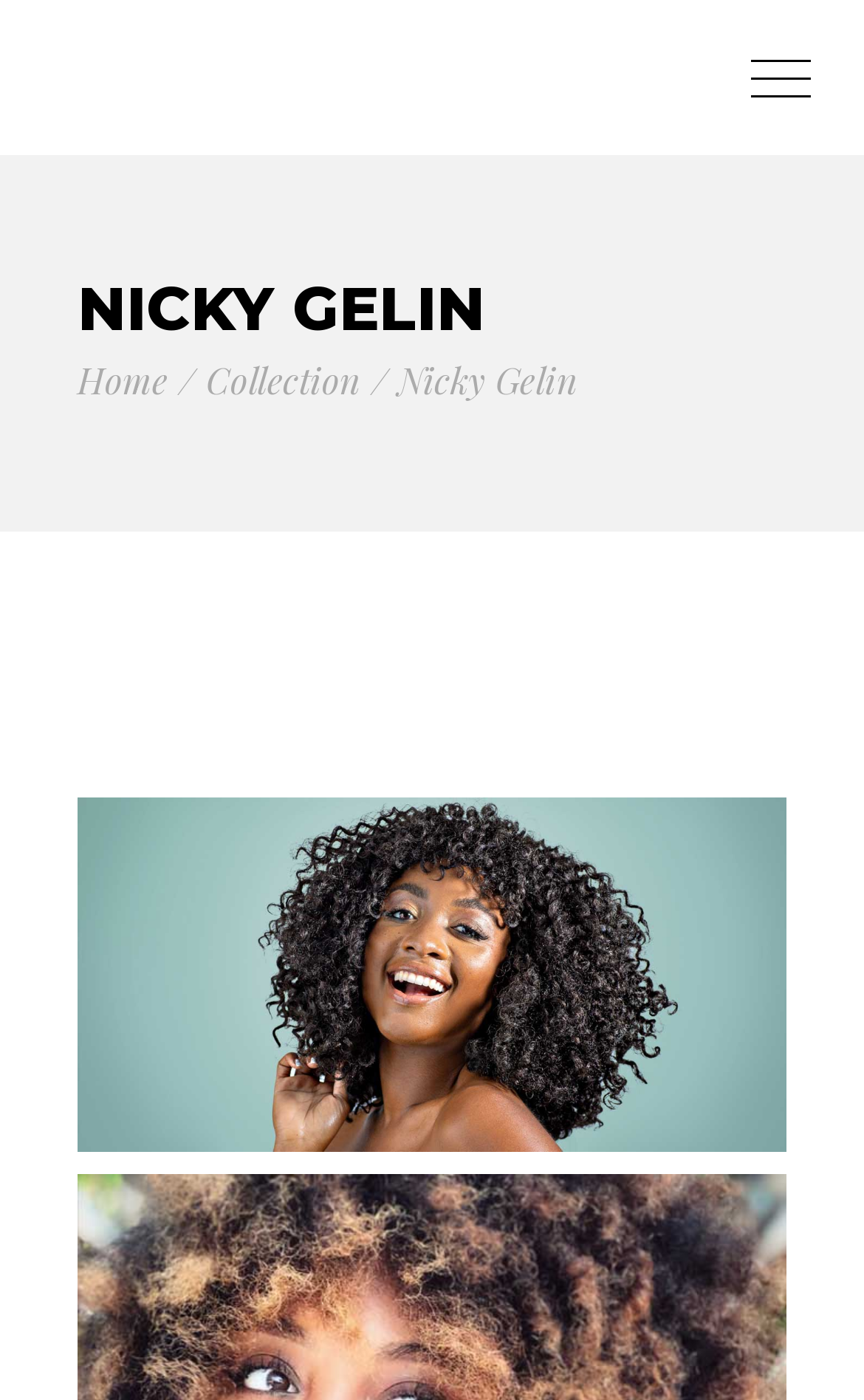By analyzing the image, answer the following question with a detailed response: What is the purpose of the webpage?

Based on the webpage structure and content, it appears that the purpose of the webpage is to showcase and manage models and talents, possibly for casting or booking purposes.